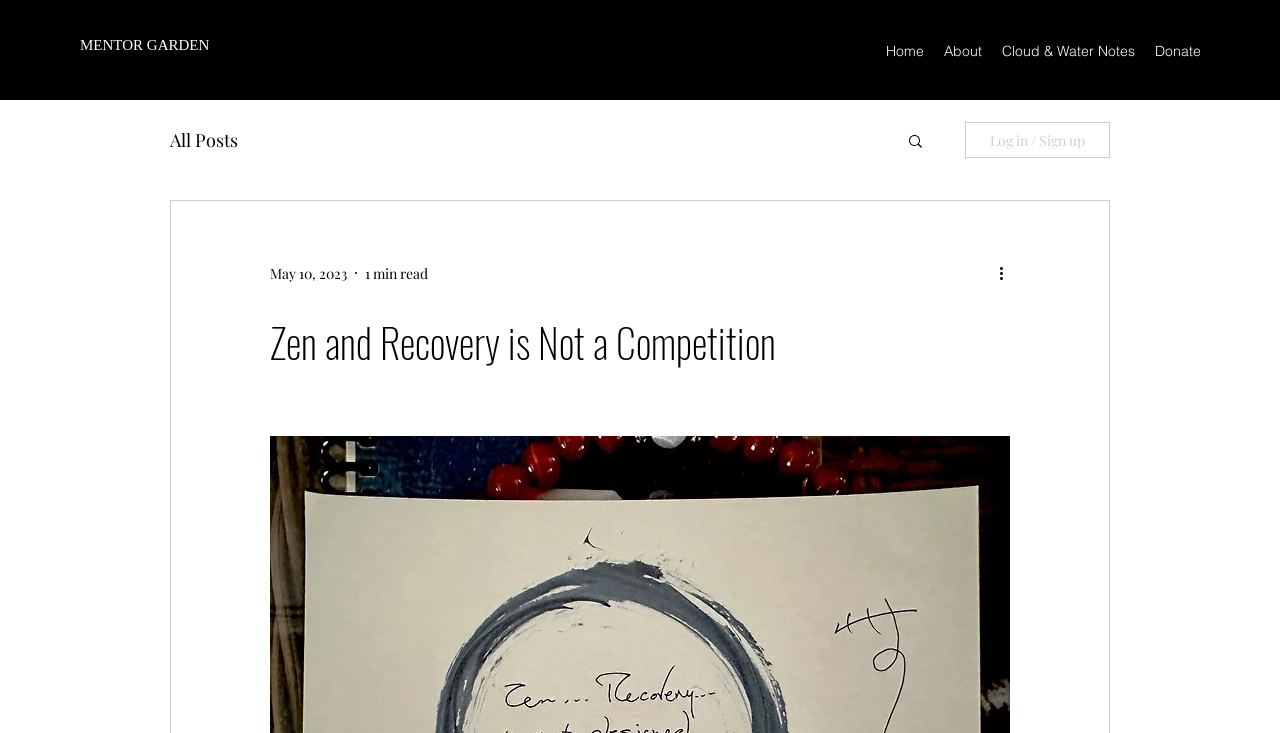How many links are present in the navigation 'Site'?
Using the image provided, answer with just one word or phrase.

4